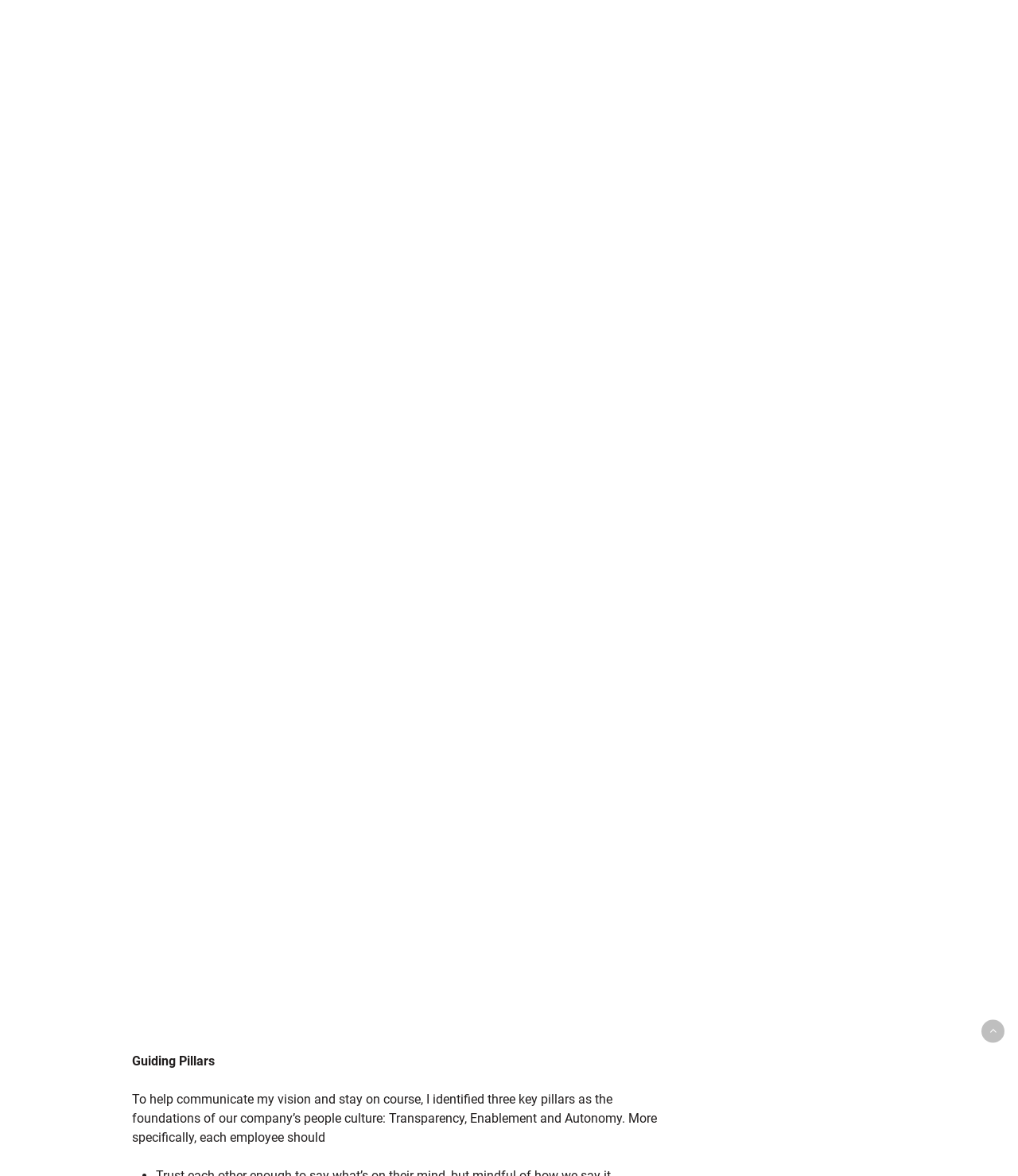Using the information shown in the image, answer the question with as much detail as possible: What is the name of the company mentioned in the webpage?

The company name is mentioned in the webpage title 'Transcelestial | Wireless Laser Communications | Life at Transcelestial: One year and many learnings later' and also in the link 'Transcelestial | Wireless Laser Communications'.